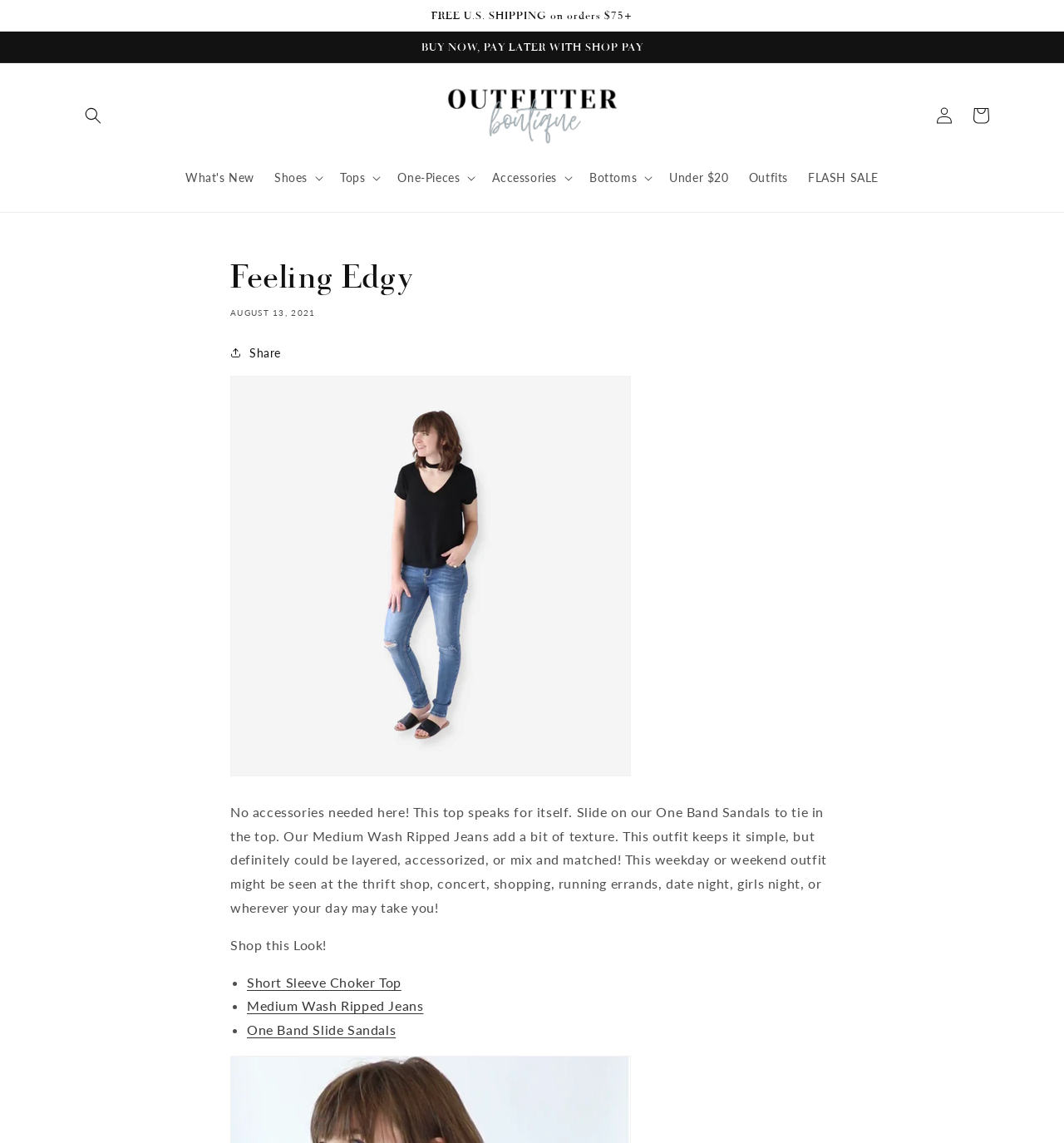Determine the bounding box coordinates for the clickable element to execute this instruction: "Browse Shoes category". Provide the coordinates as four float numbers between 0 and 1, i.e., [left, top, right, bottom].

[0.248, 0.14, 0.31, 0.171]